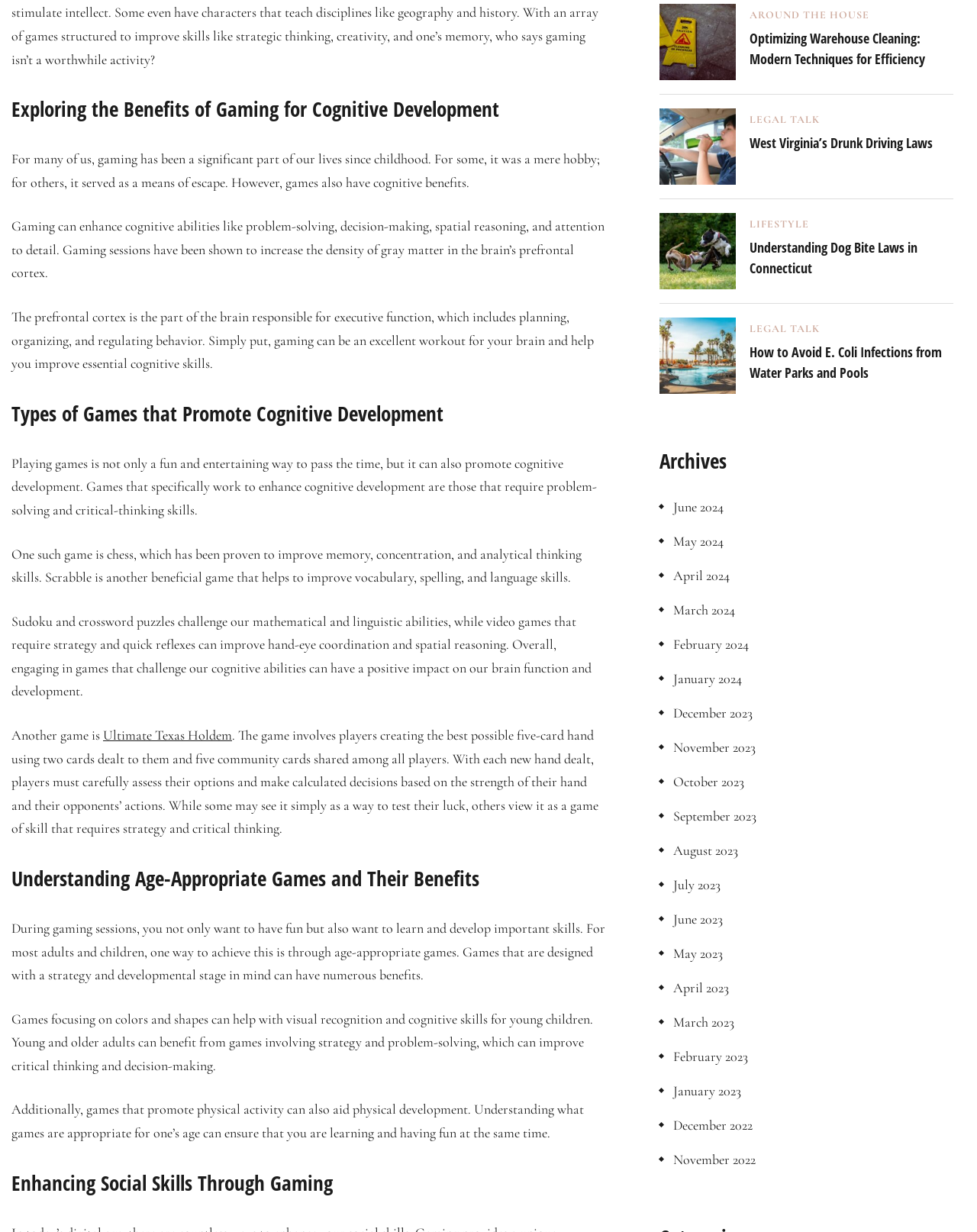Using the information in the image, give a detailed answer to the following question: What is the purpose of age-appropriate games?

The webpage suggests that age-appropriate games are designed to help individuals learn and develop important skills, such as visual recognition, cognitive skills, and physical development, while having fun.